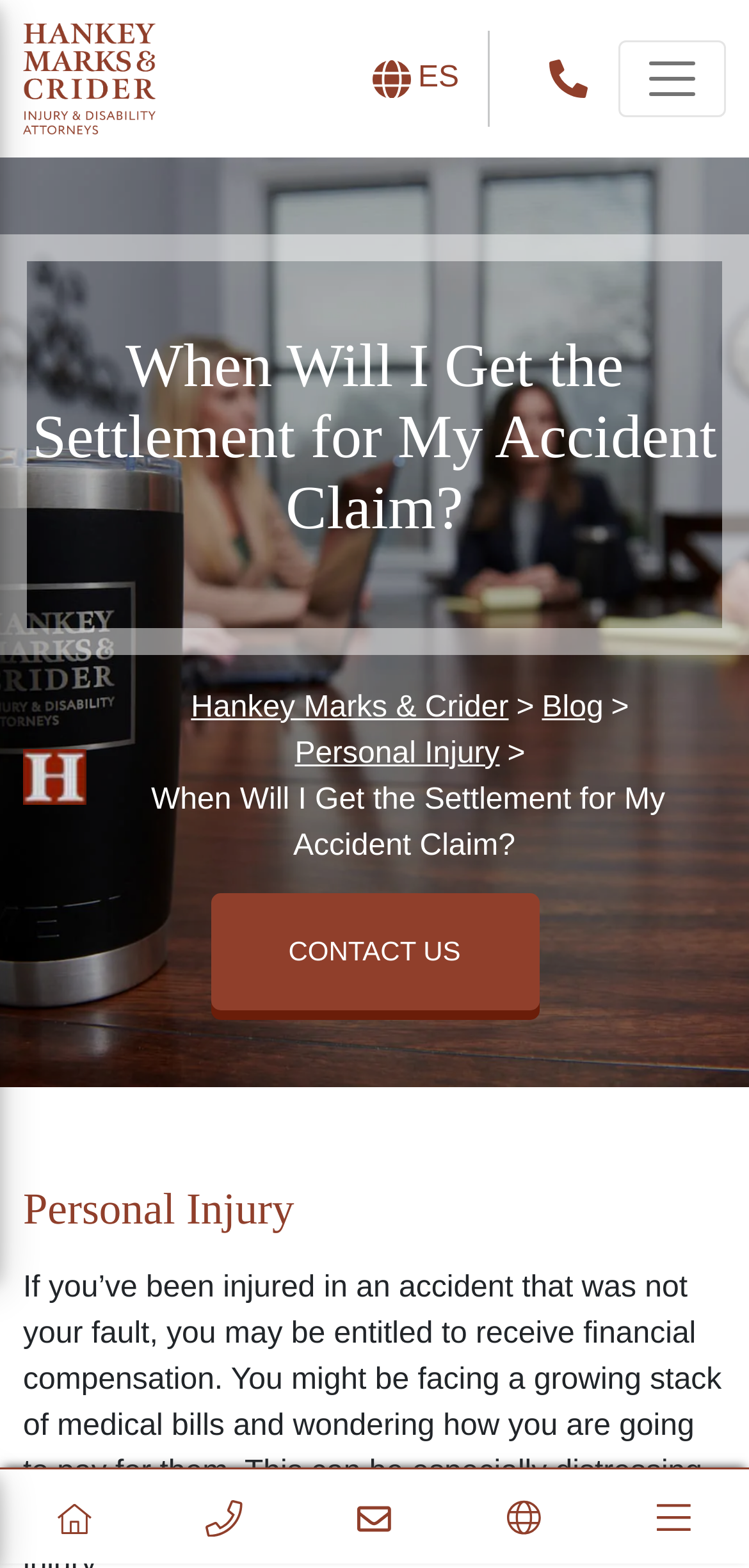For the element described, predict the bounding box coordinates as (top-left x, top-left y, bottom-right x, bottom-right y). All values should be between 0 and 1. Element description: CONTACT US

[0.281, 0.569, 0.719, 0.644]